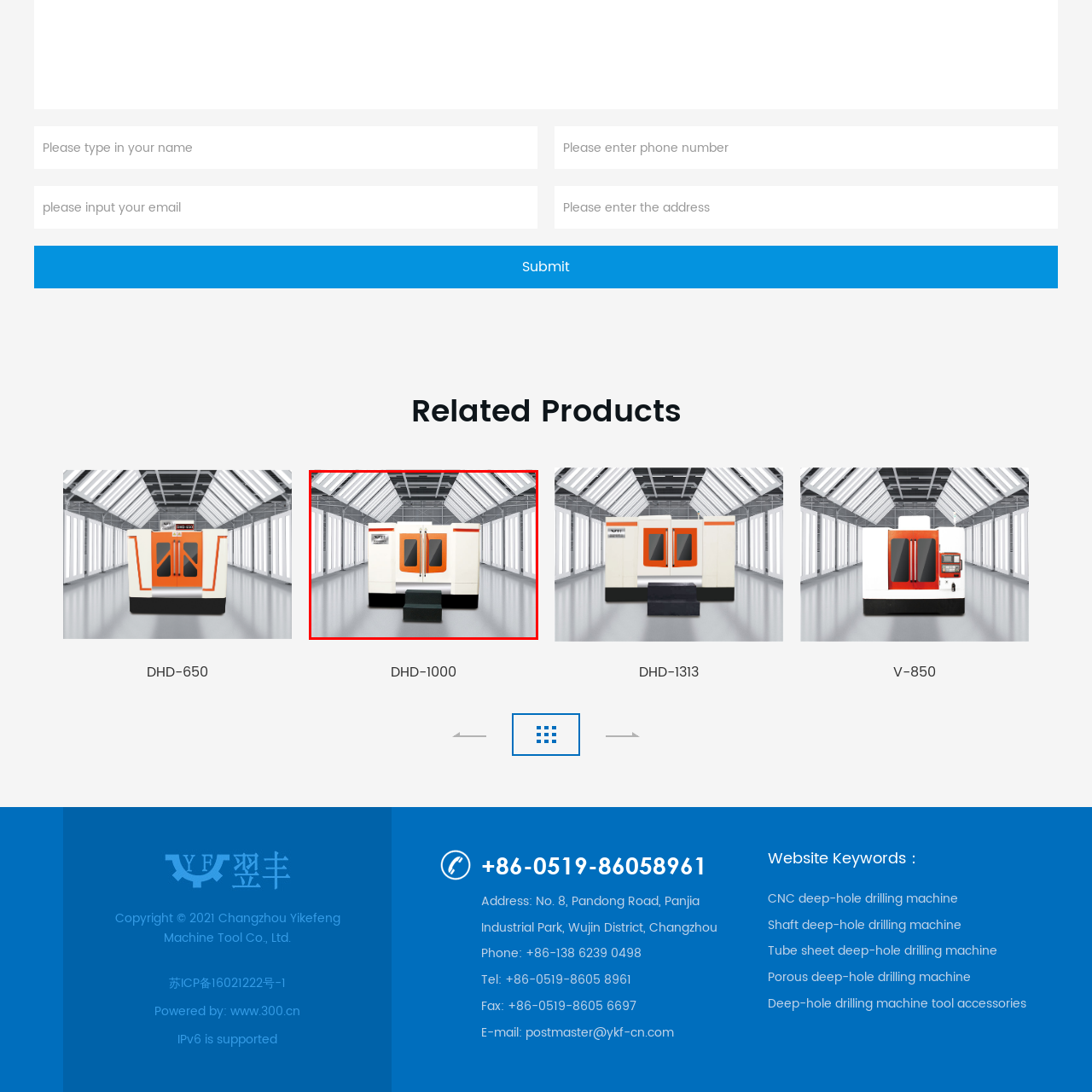Elaborate on the image enclosed by the red box with a detailed description.

The image showcases a sophisticated CNC deep-hole drilling machine, identified as the DHD-1000. Positioned in a well-lit, spacious industrial environment, the machine features a modern design with a sleek white body and striking orange accents around its large double doors. These doors reveal a functional interior, hinting at advanced technology suited for precision drilling tasks. A sturdy step allows for easy access, emphasizing the user-friendly design, while the background hints at a clean and organized workspace, ideal for machinery operation. This setting reflects a commitment to high-quality manufacturing and innovation in deep-hole drilling technologies.